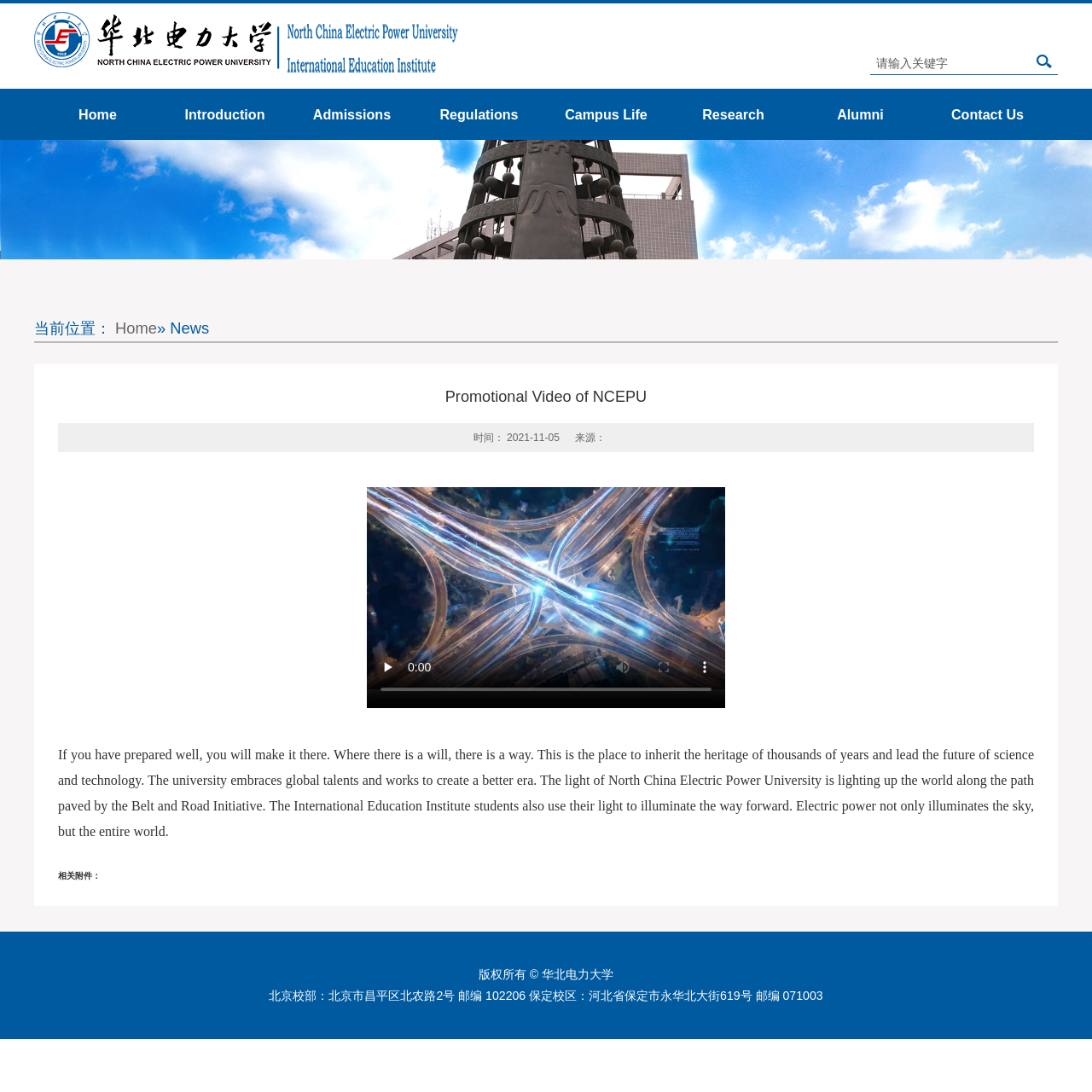Please determine the bounding box coordinates of the element's region to click for the following instruction: "Go to Home page".

[0.045, 0.081, 0.134, 0.128]